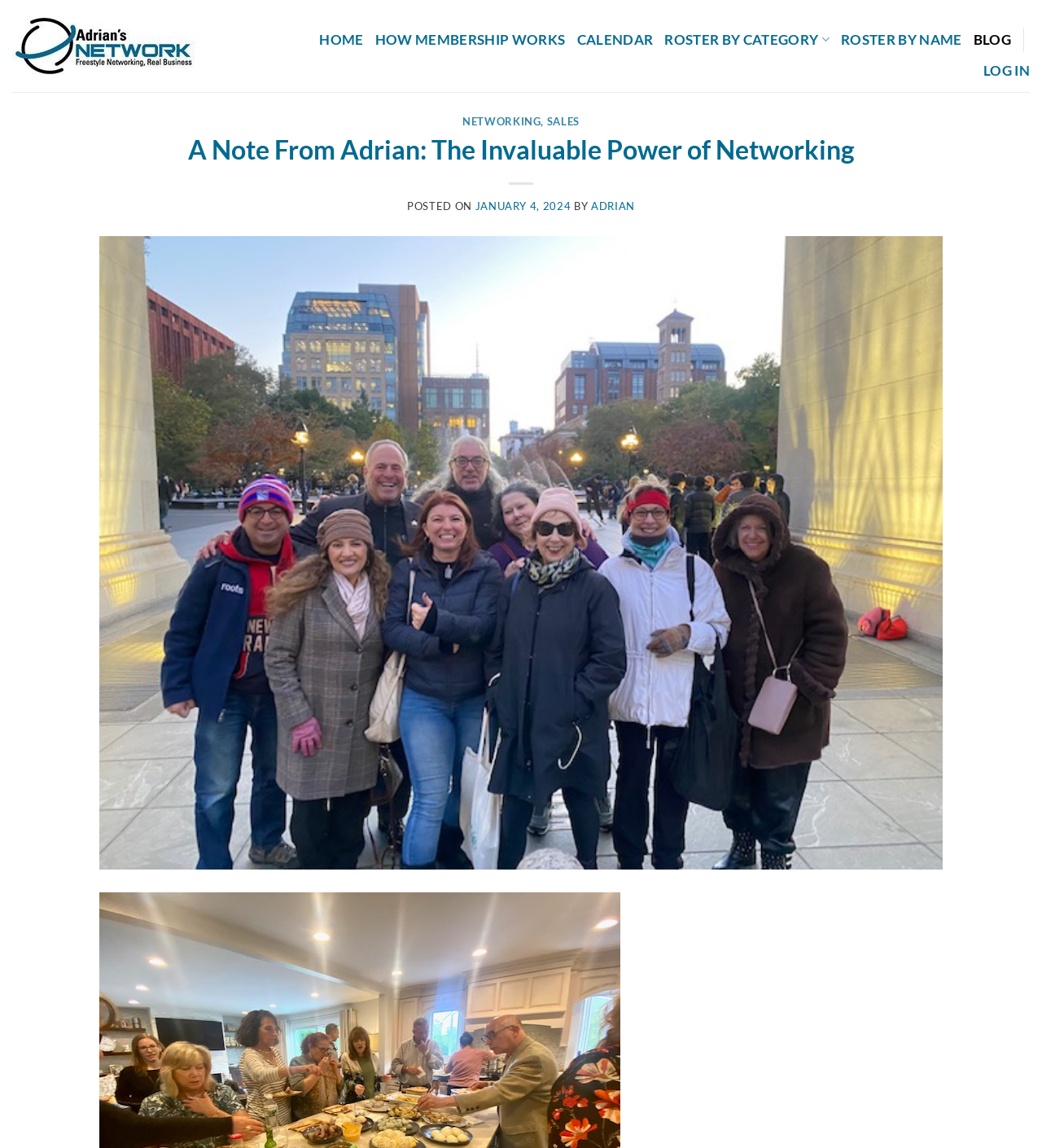Give a concise answer of one word or phrase to the question: 
What is the last link on the top navigation bar?

LOG IN